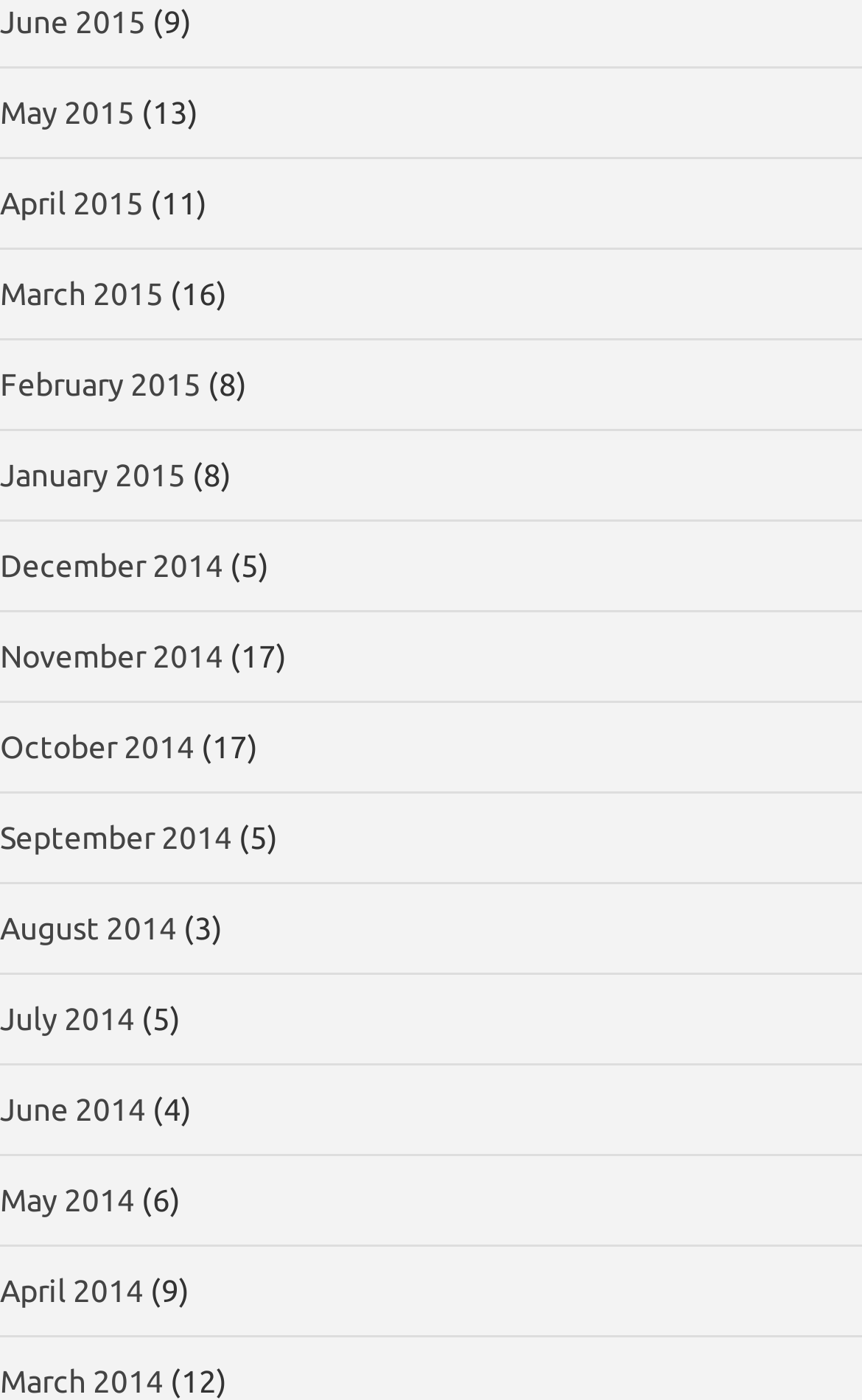How many months have 5 items?
Deliver a detailed and extensive answer to the question.

By examining the StaticText elements, I found that three months have 5 items: December 2014, September 2014, and July 2014.